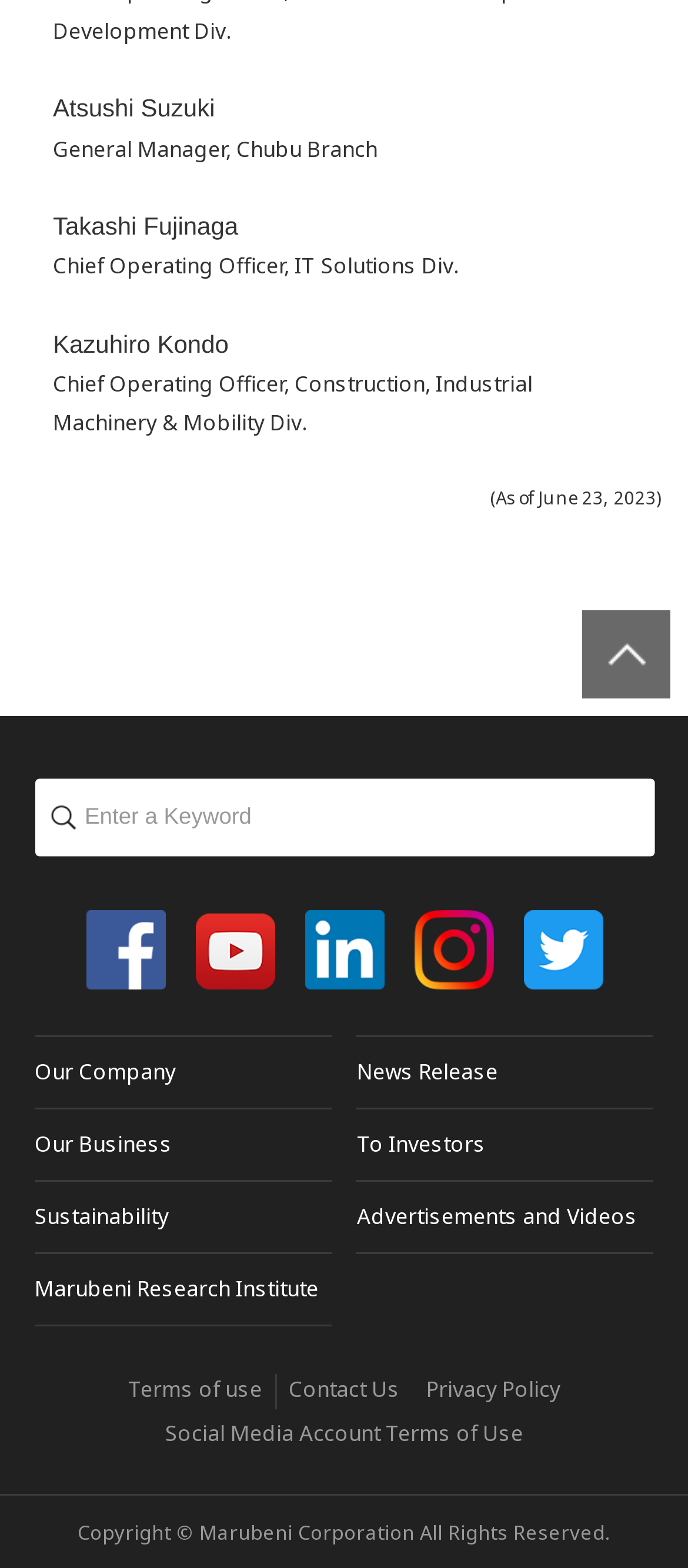What is the name of the company mentioned on the webpage?
Using the information from the image, answer the question thoroughly.

The StaticText element with the text 'Copyright © Marubeni Corporation All Rights Reserved.' suggests that the company mentioned on the webpage is Marubeni Corporation.